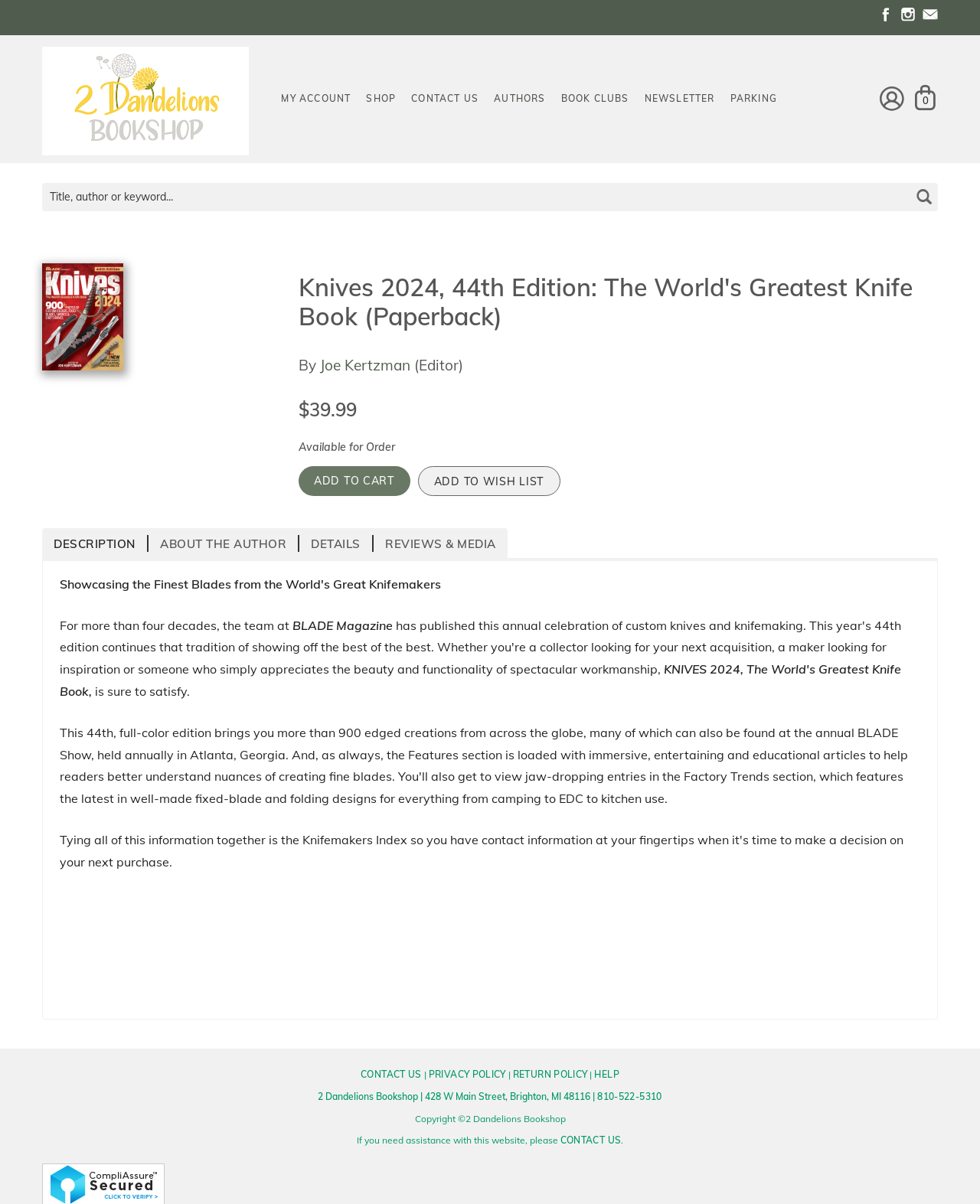Find the bounding box coordinates for the area that should be clicked to accomplish the instruction: "Contact us".

[0.412, 0.073, 0.496, 0.092]